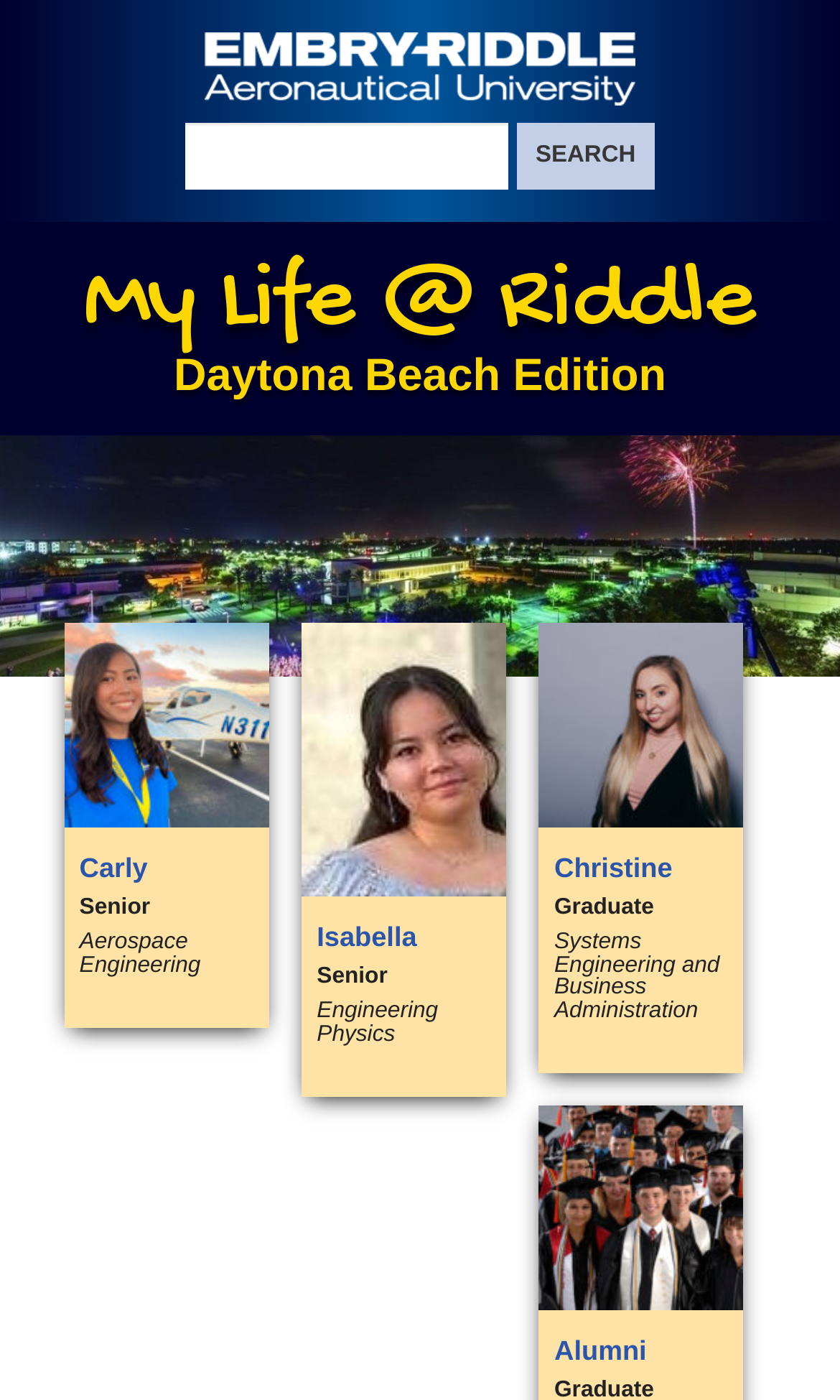Please determine the bounding box coordinates of the element's region to click in order to carry out the following instruction: "Learn about Christine Graduate Systems Engineering and Business Administration". The coordinates should be four float numbers between 0 and 1, i.e., [left, top, right, bottom].

[0.641, 0.445, 0.885, 0.766]